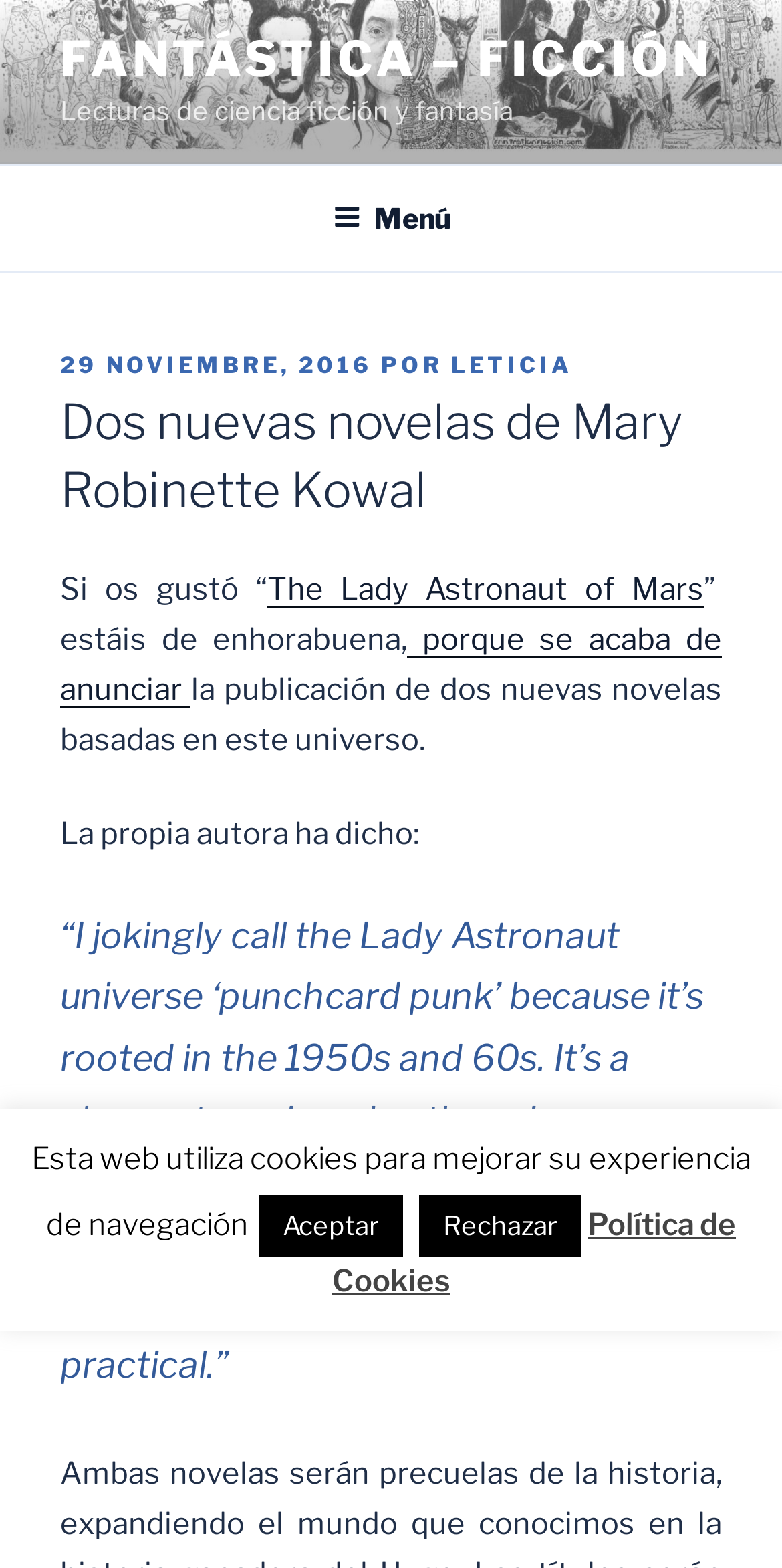Please answer the following question using a single word or phrase: What is the name of the previous novel mentioned?

The Lady Astronaut of Mars